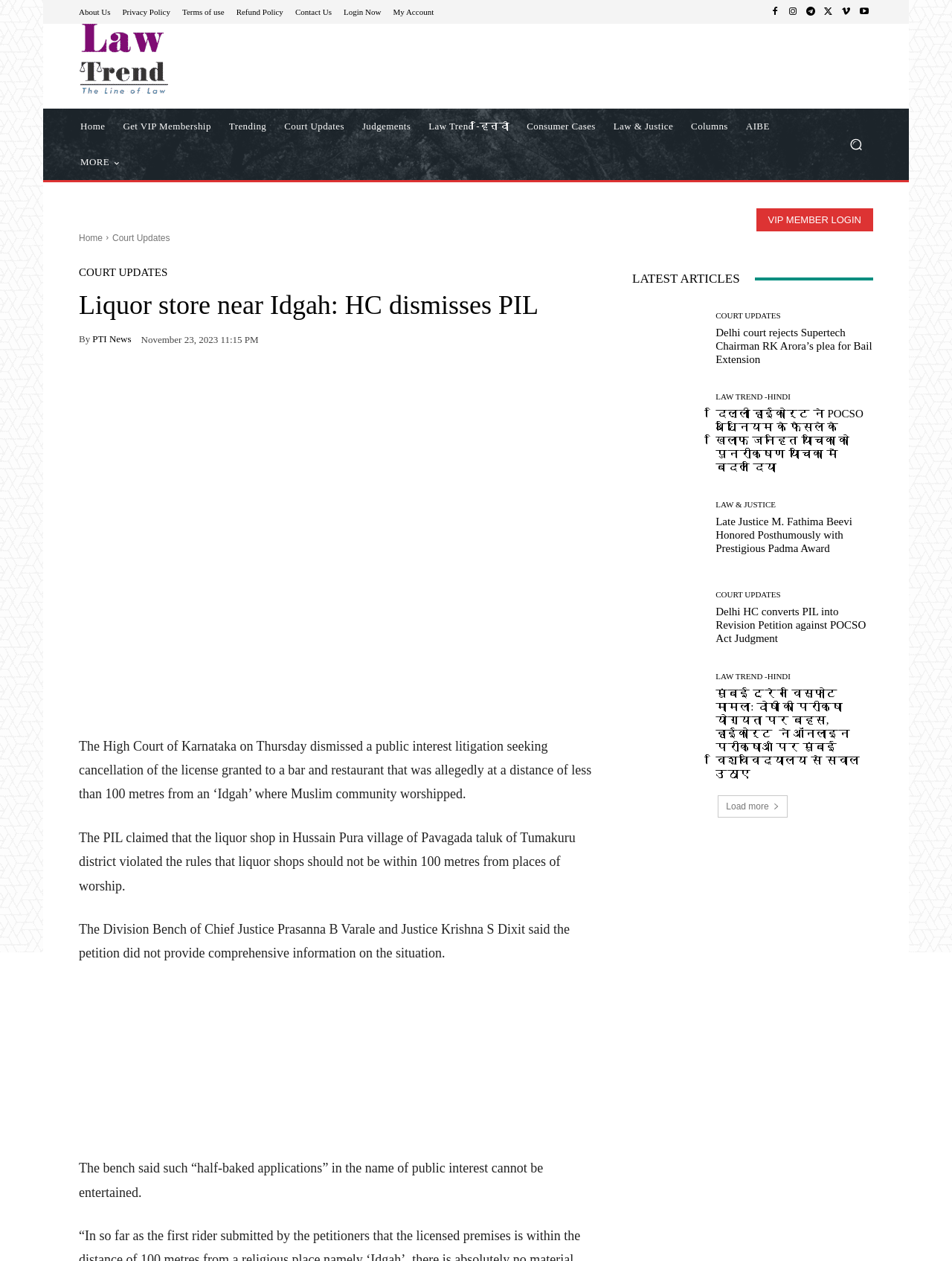Find the bounding box coordinates of the element to click in order to complete this instruction: "Search for something". The bounding box coordinates must be four float numbers between 0 and 1, denoted as [left, top, right, bottom].

[0.881, 0.101, 0.917, 0.128]